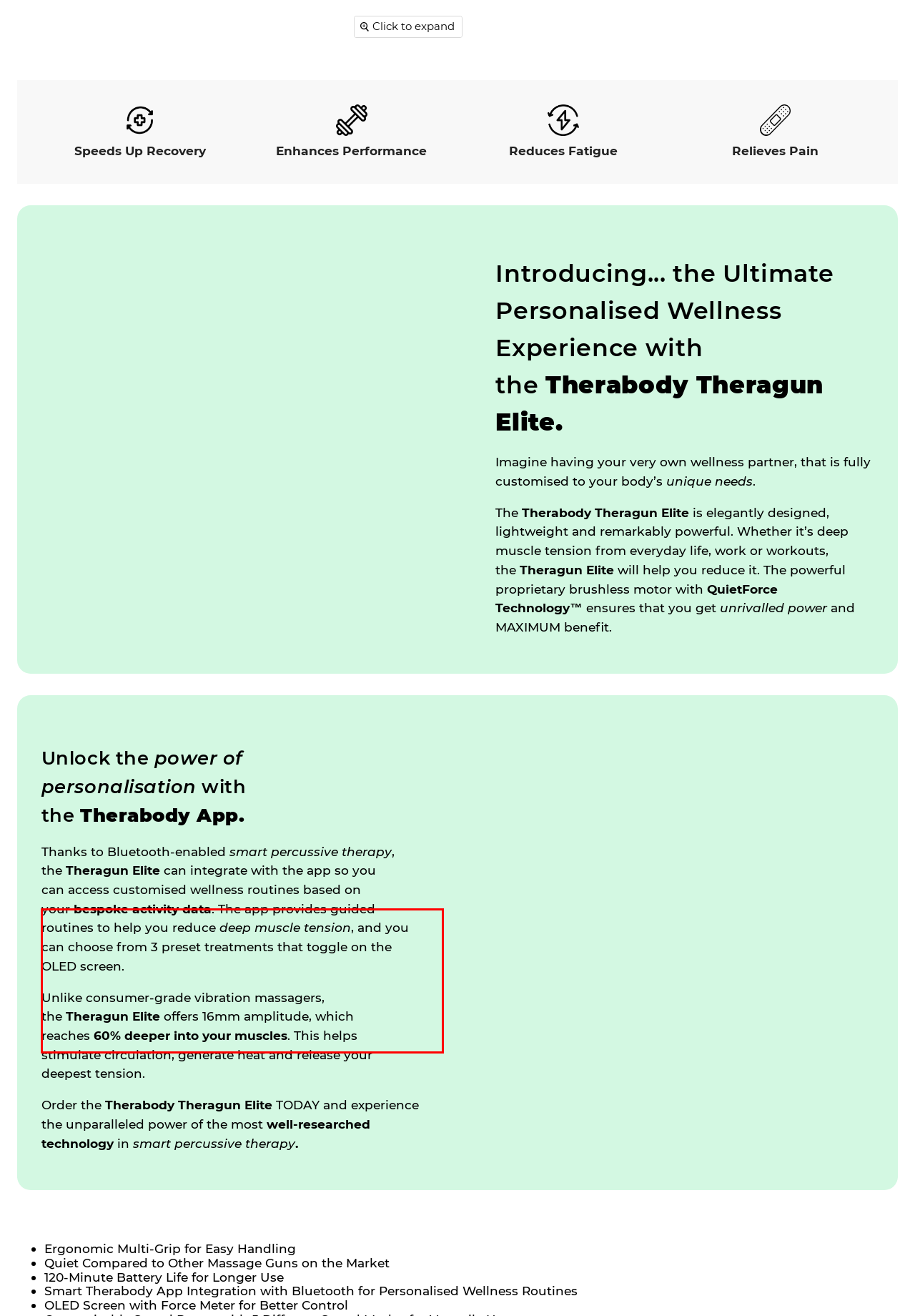Please identify and extract the text content from the UI element encased in a red bounding box on the provided webpage screenshot.

Thanks to Bluetooth-enabled smart percussive therapy, the Theragun Elite can integrate with the app so you can access customised wellness routines based on your bespoke activity data. The app provides guided routines to help you reduce deep muscle tension, and you can choose from 3 preset treatments that toggle on the OLED screen.